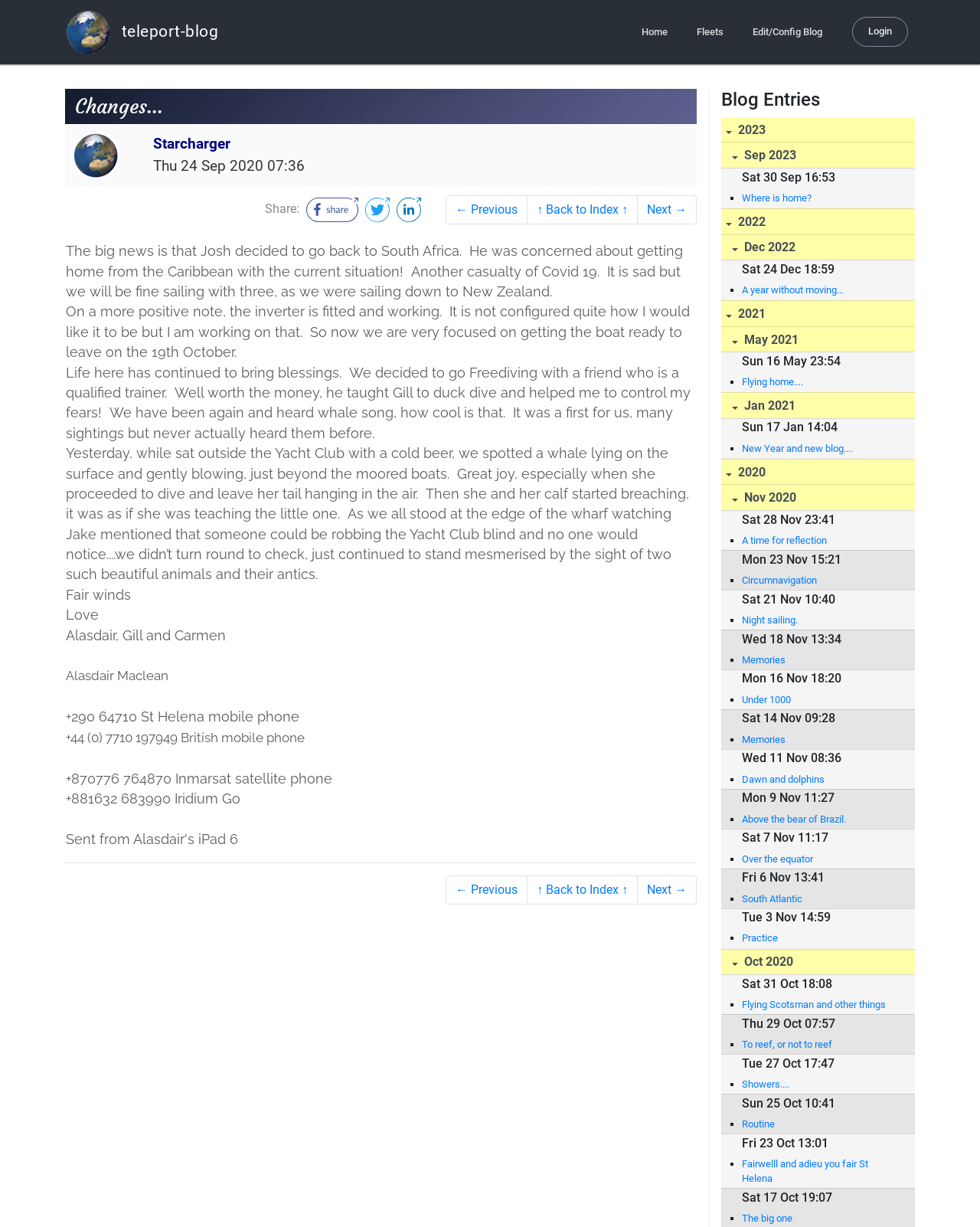How many links are there in the 'Blog Entries' section?
Please answer the question with a detailed response using the information from the screenshot.

The 'Blog Entries' section is located at the bottom of the webpage and contains 12 links to different blog posts, each with a date and title.